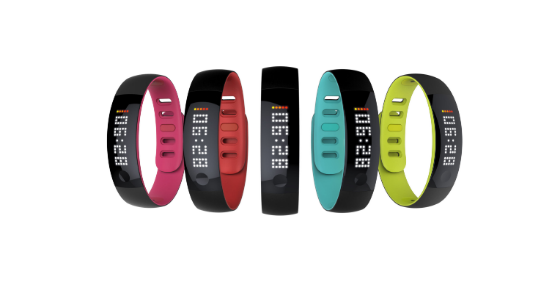Elaborate on the image by describing it in detail.

The image showcases a series of six vibrant color fitness bands, designed to serve as stylish smartphone accessories. Each band features a sleek, minimalist aesthetic with a smooth surface and rounded edges, enhancing both comfort and modern appeal. The colors include vivid pink, striking red, classic black, fresh turquoise, and bright lime green, each providing a unique touch. 

The bands are equipped with digital displays that showcase time and various fitness metrics, emphasizing their functionality. The arrangement of the bands highlights their adaptable designs, catering to different fashion preferences while promoting an active lifestyle. 

This innovative accessory, identified as the Colorband AF500, is developed by Huawei Device Co., Ltd., reflecting a commitment to combining technology with personal style for health-conscious users.